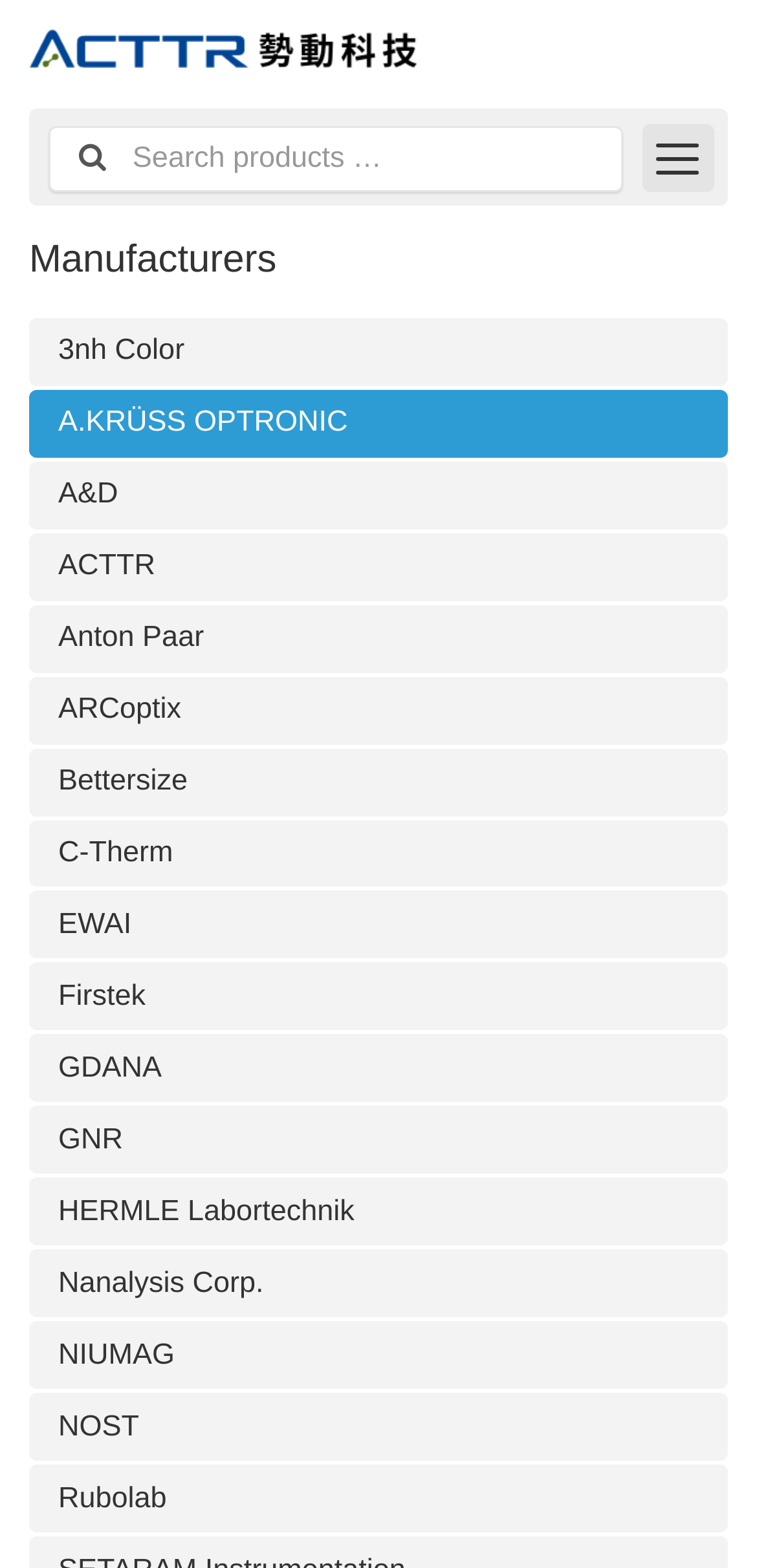What is the position of the 'A.KRÜSS OPTRONIC' link?
Using the image, respond with a single word or phrase.

Second